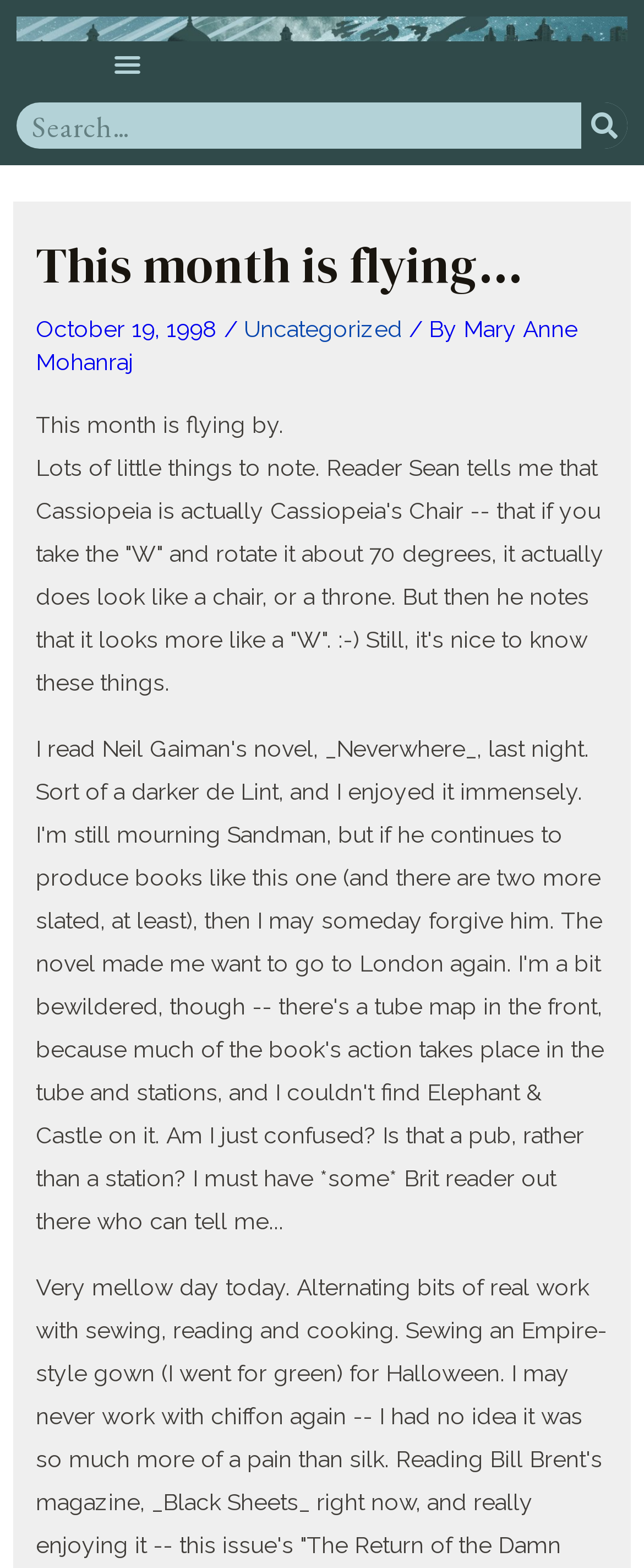Answer the following query with a single word or phrase:
What is the date of the post?

October 19, 1998